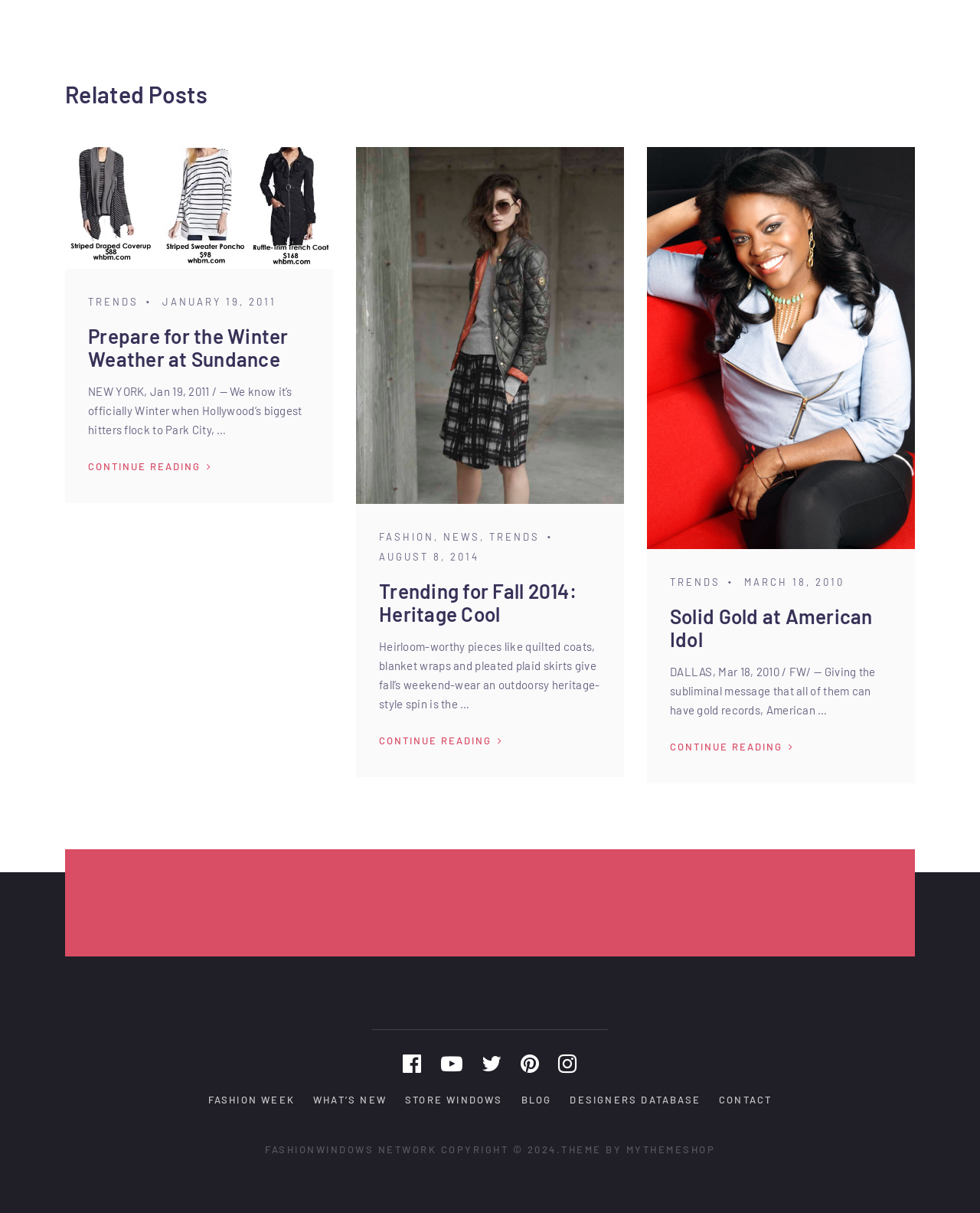Please specify the bounding box coordinates of the area that should be clicked to accomplish the following instruction: "Read the article 'Solid Gold at American Idol'". The coordinates should consist of four float numbers between 0 and 1, i.e., [left, top, right, bottom].

[0.66, 0.121, 0.934, 0.453]